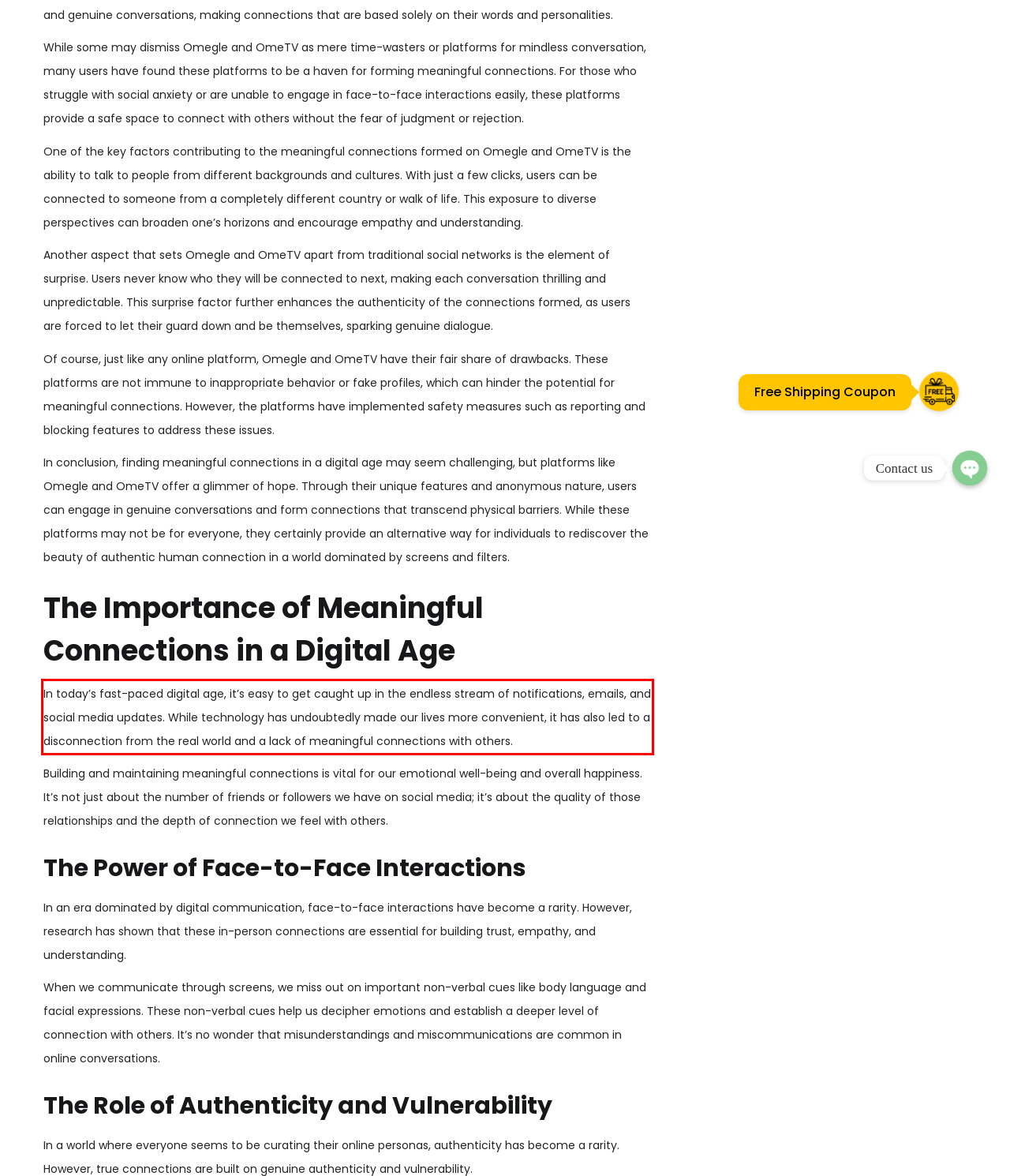The screenshot provided shows a webpage with a red bounding box. Apply OCR to the text within this red bounding box and provide the extracted content.

In today’s fast-paced digital age, it’s easy to get caught up in the endless stream of notifications, emails, and social media updates. While technology has undoubtedly made our lives more convenient, it has also led to a disconnection from the real world and a lack of meaningful connections with others.